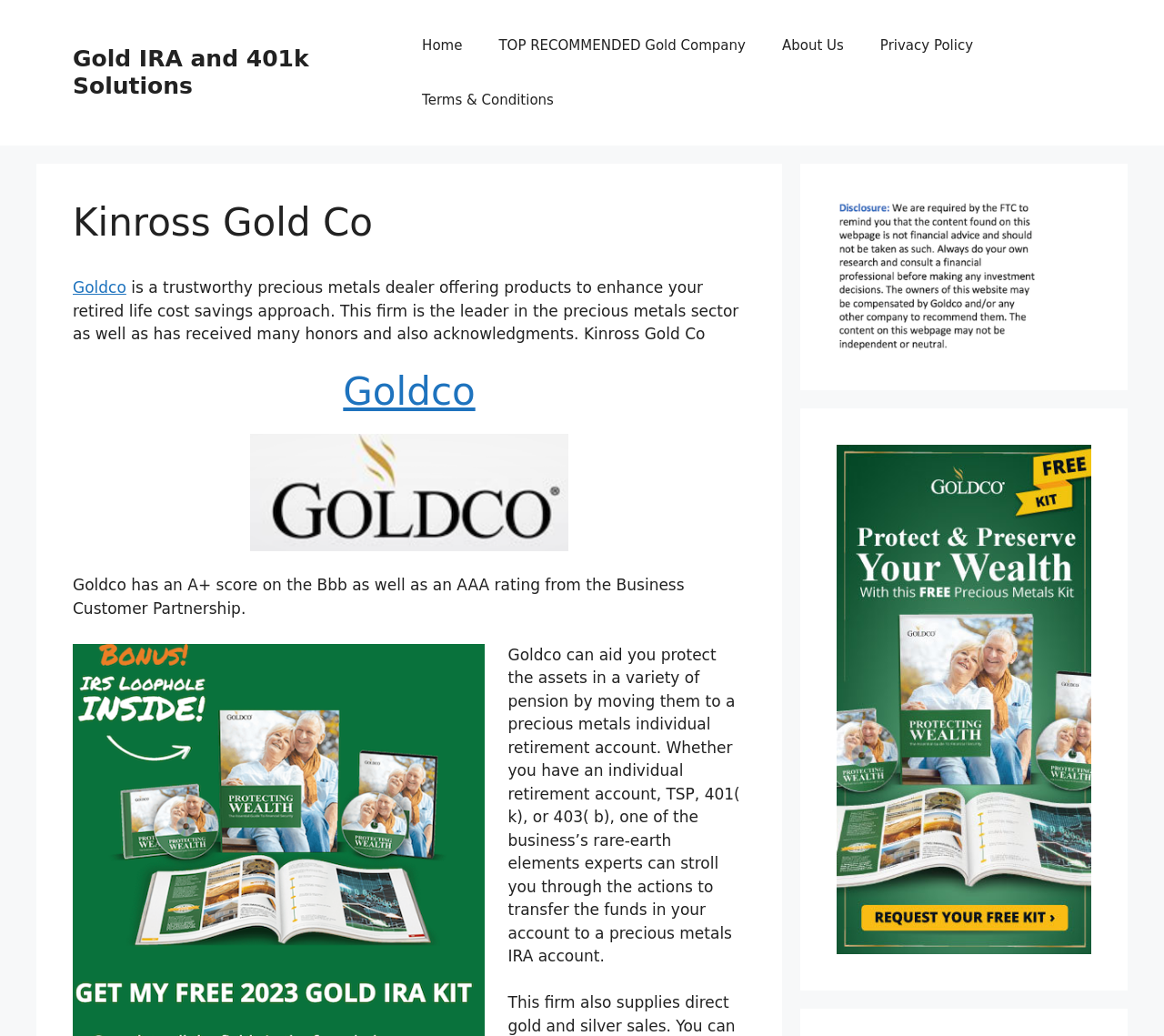Locate the bounding box coordinates of the clickable region to complete the following instruction: "Read about Kinross Gold Co."

[0.062, 0.193, 0.641, 0.237]